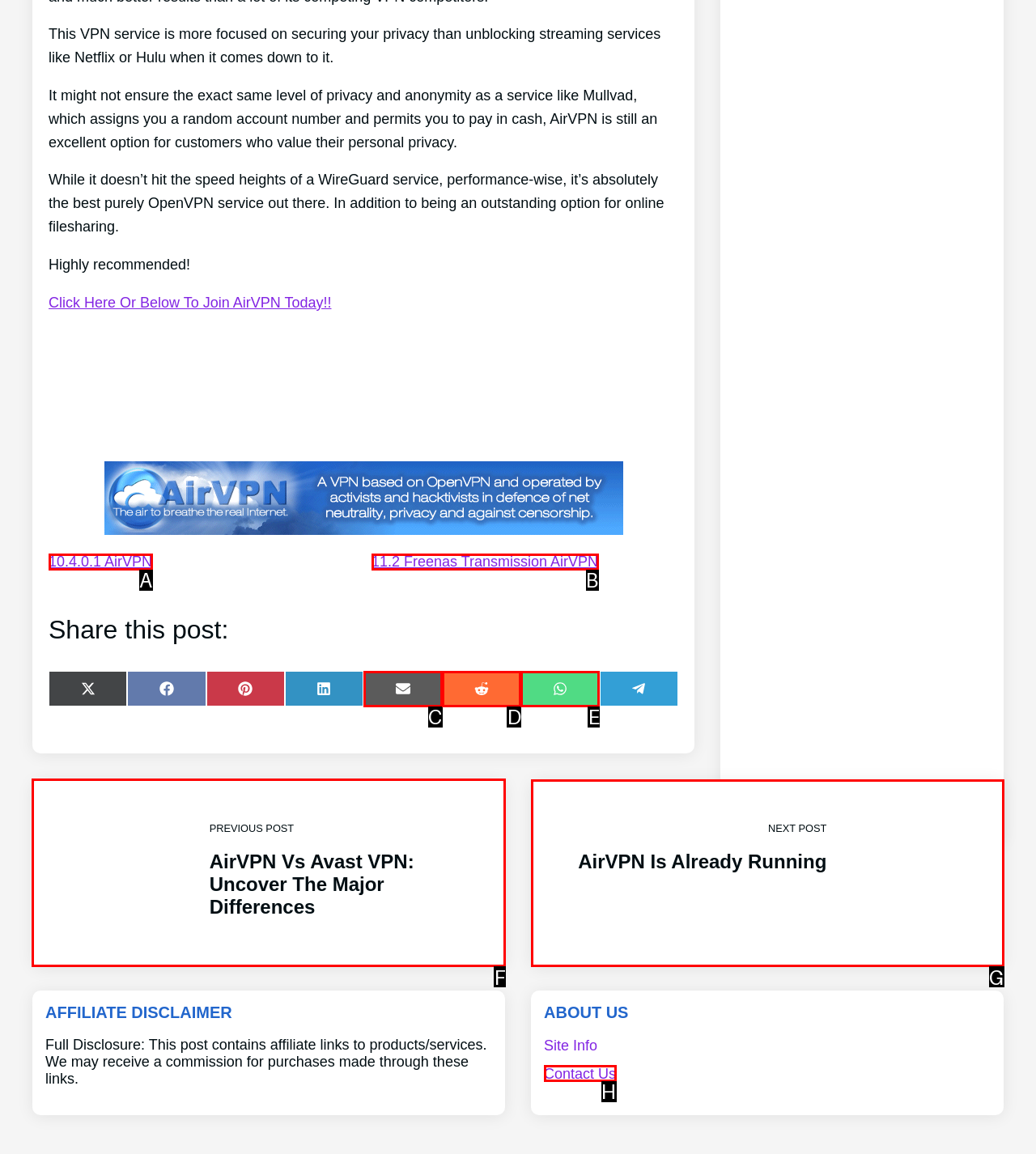Identify the HTML element to select in order to accomplish the following task: Visit the previous post
Reply with the letter of the chosen option from the given choices directly.

F